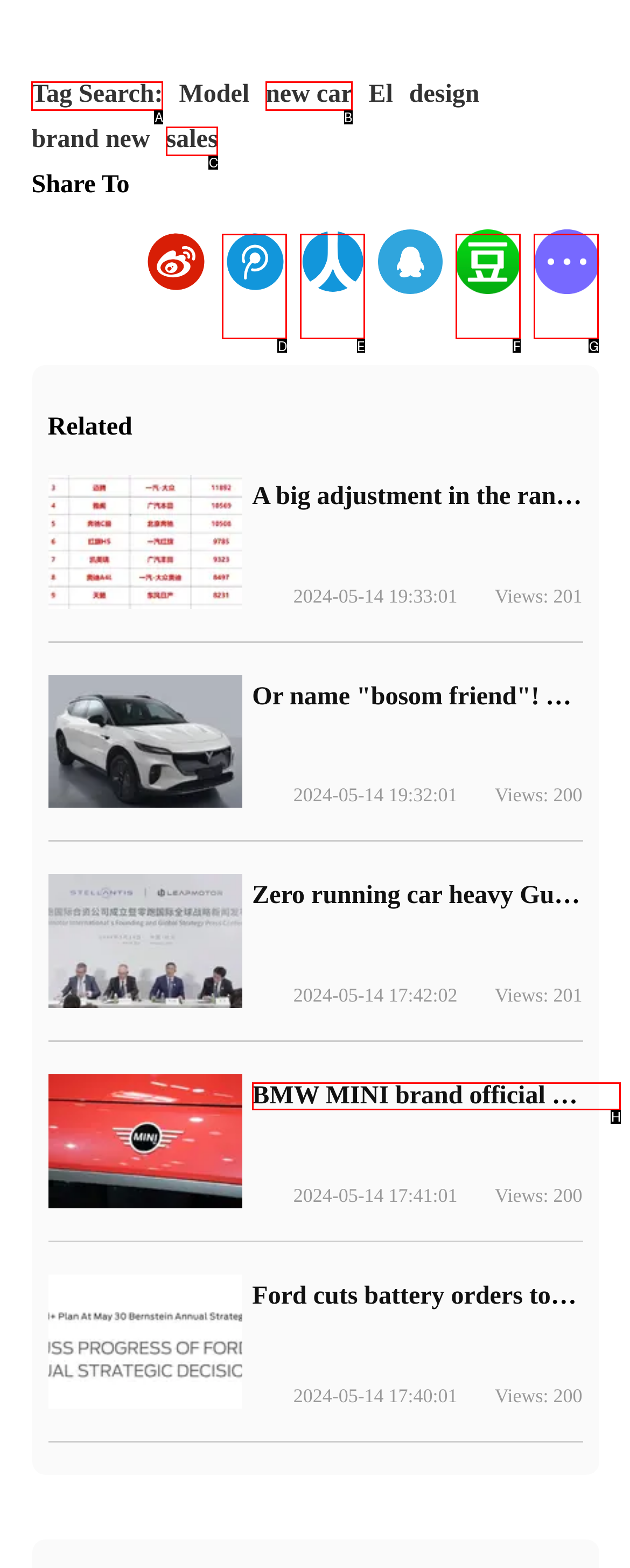From the provided options, which letter corresponds to the element described as: BMW MINI brand official Xuan!
Answer with the letter only.

H